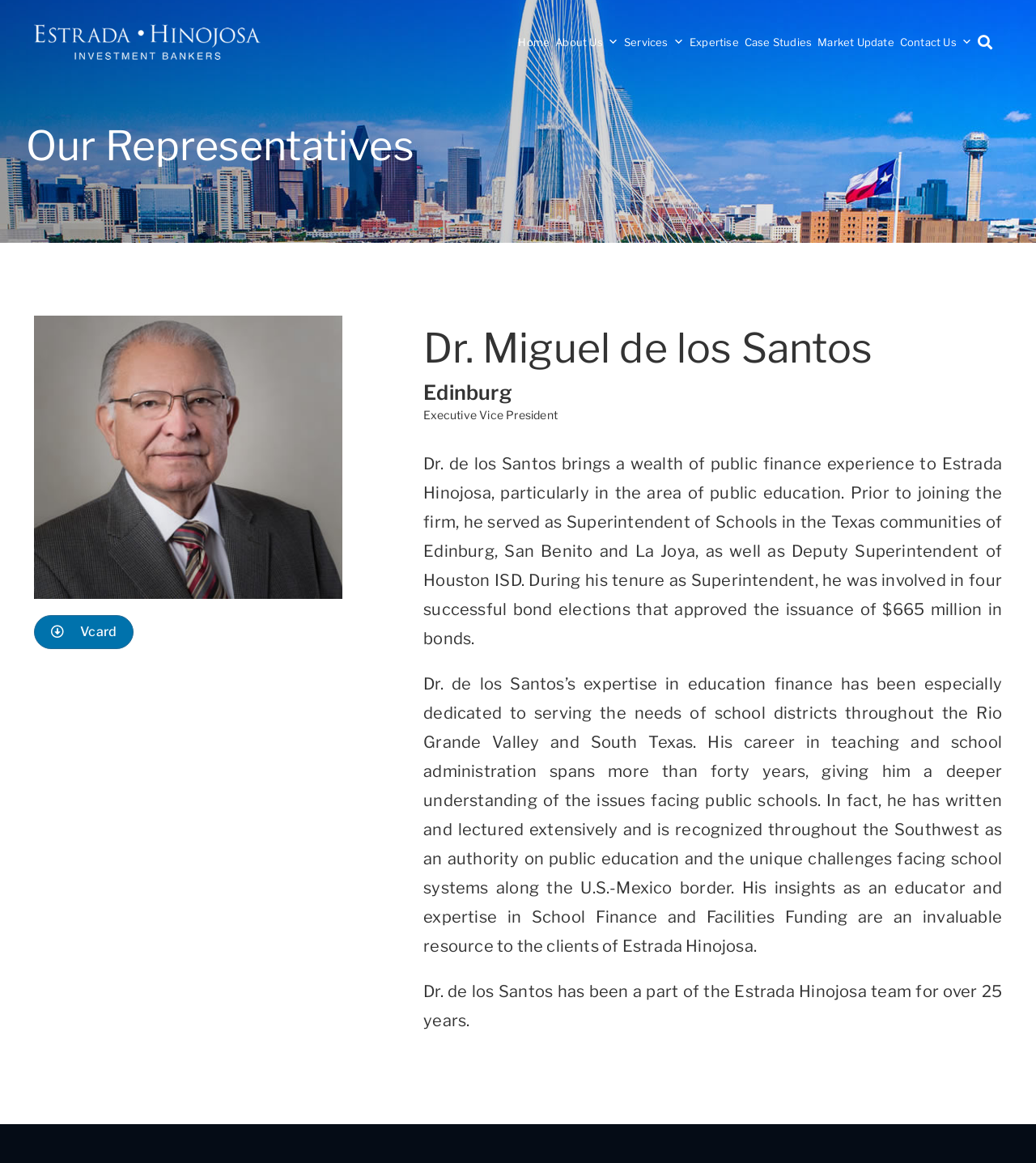Refer to the screenshot and answer the following question in detail:
What is Dr. de los Santos's area of expertise?

The webpage mentions that Dr. de los Santos brings a wealth of public finance experience to Estrada Hinojosa, particularly in the area of public education, indicating that public education is his area of expertise.